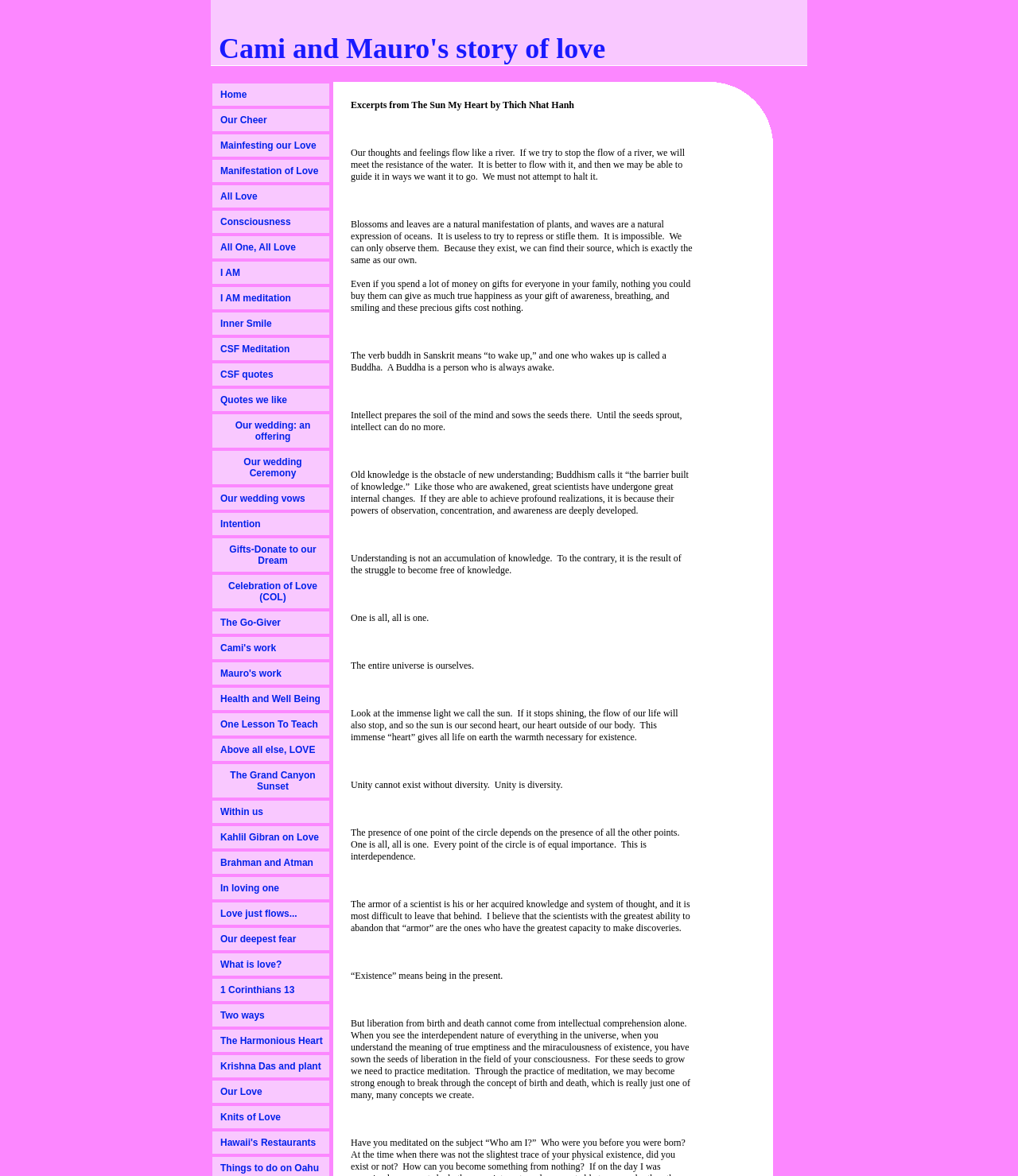Please specify the coordinates of the bounding box for the element that should be clicked to carry out this instruction: "Click on 'Home'". The coordinates must be four float numbers between 0 and 1, formatted as [left, top, right, bottom].

[0.209, 0.071, 0.323, 0.09]